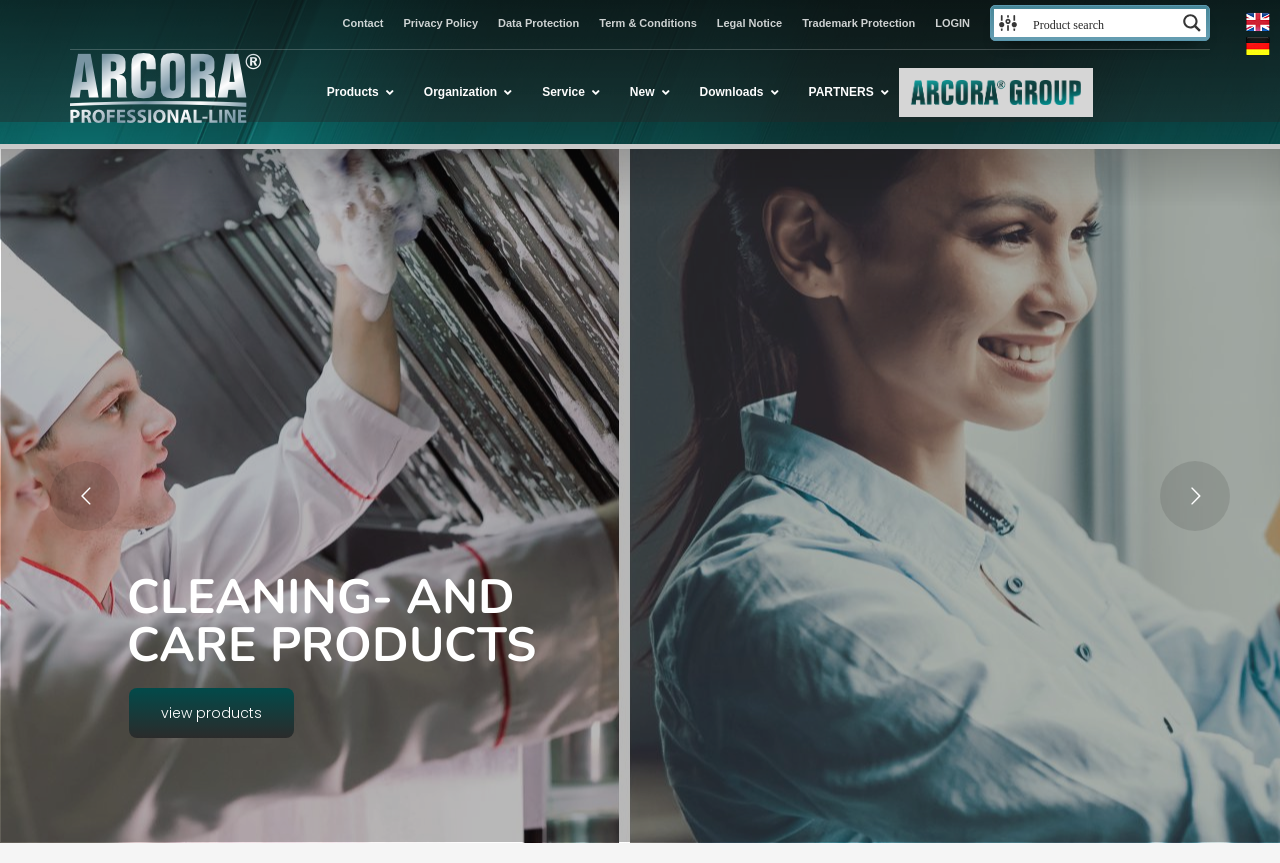Show me the bounding box coordinates of the clickable region to achieve the task as per the instruction: "View products".

[0.101, 0.797, 0.23, 0.855]